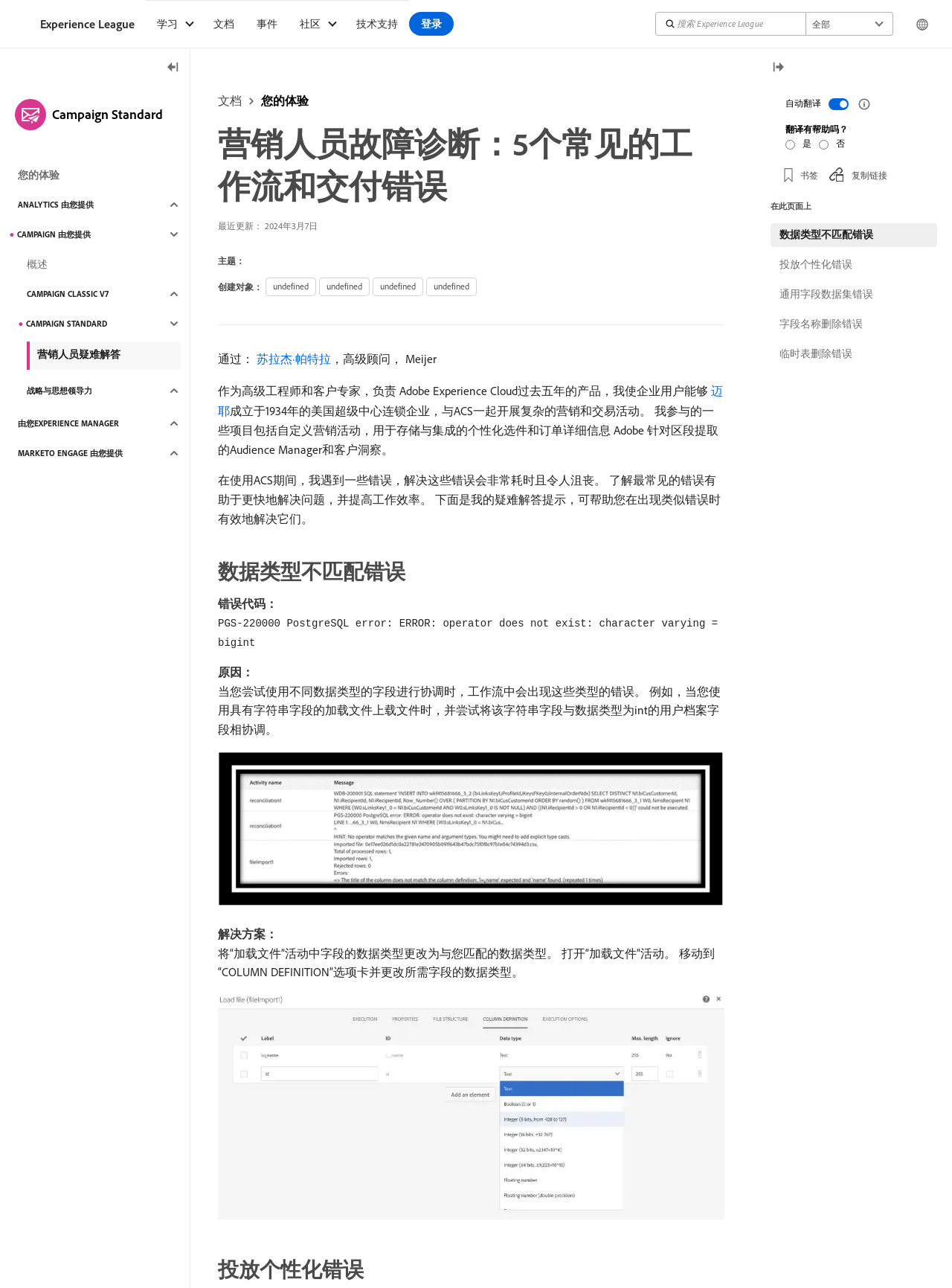Review the image closely and give a comprehensive answer to the question: What is the company that the author works for?

The author mentions that he works for Meijer, which is an American supercenter chain, and he has experience with Adobe Experience Cloud.